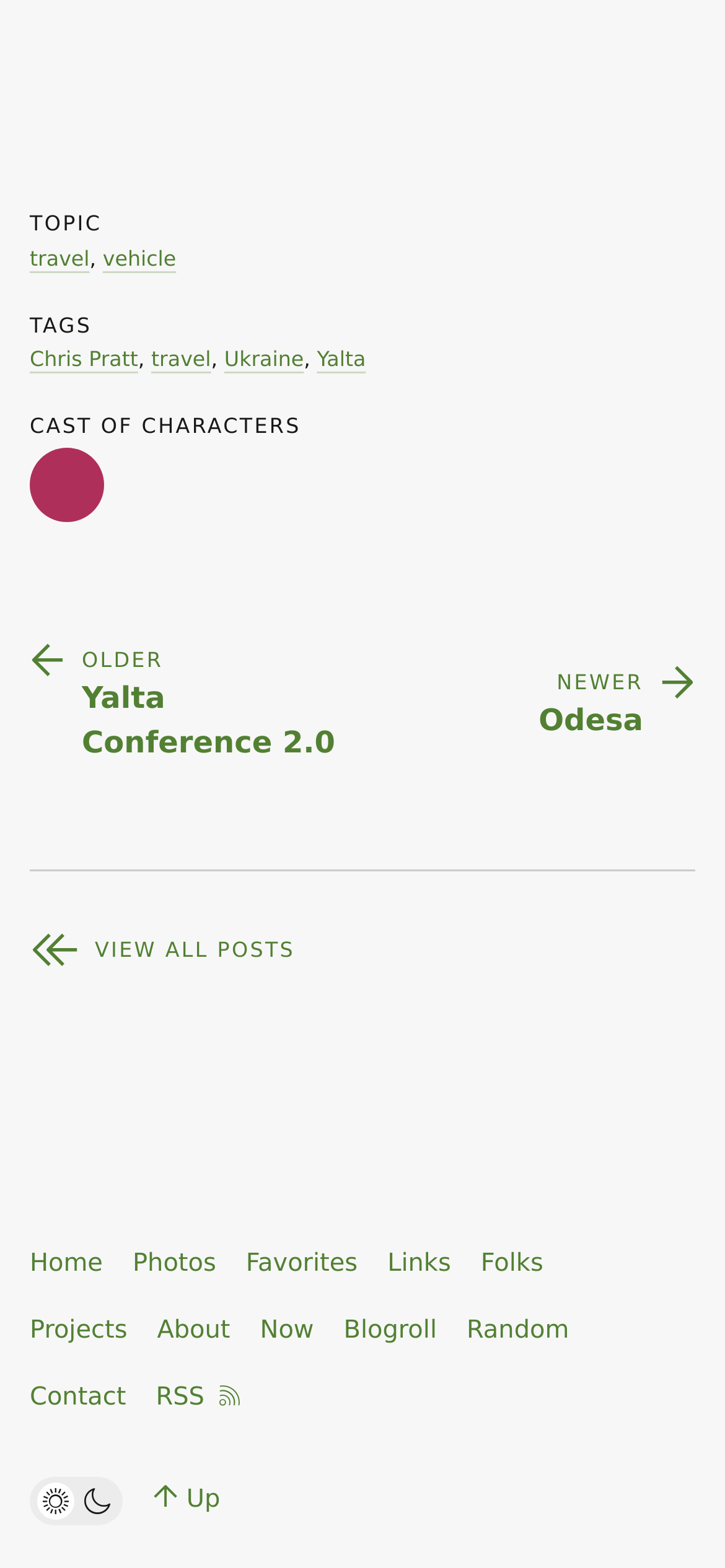How many main navigation links are there?
Please give a well-detailed answer to the question.

There are 9 main navigation links located at the bottom of the webpage, including 'Home', 'Photos', 'Favorites', 'Links', 'Folks', 'Projects', 'About', 'Now', and 'Blogroll'.